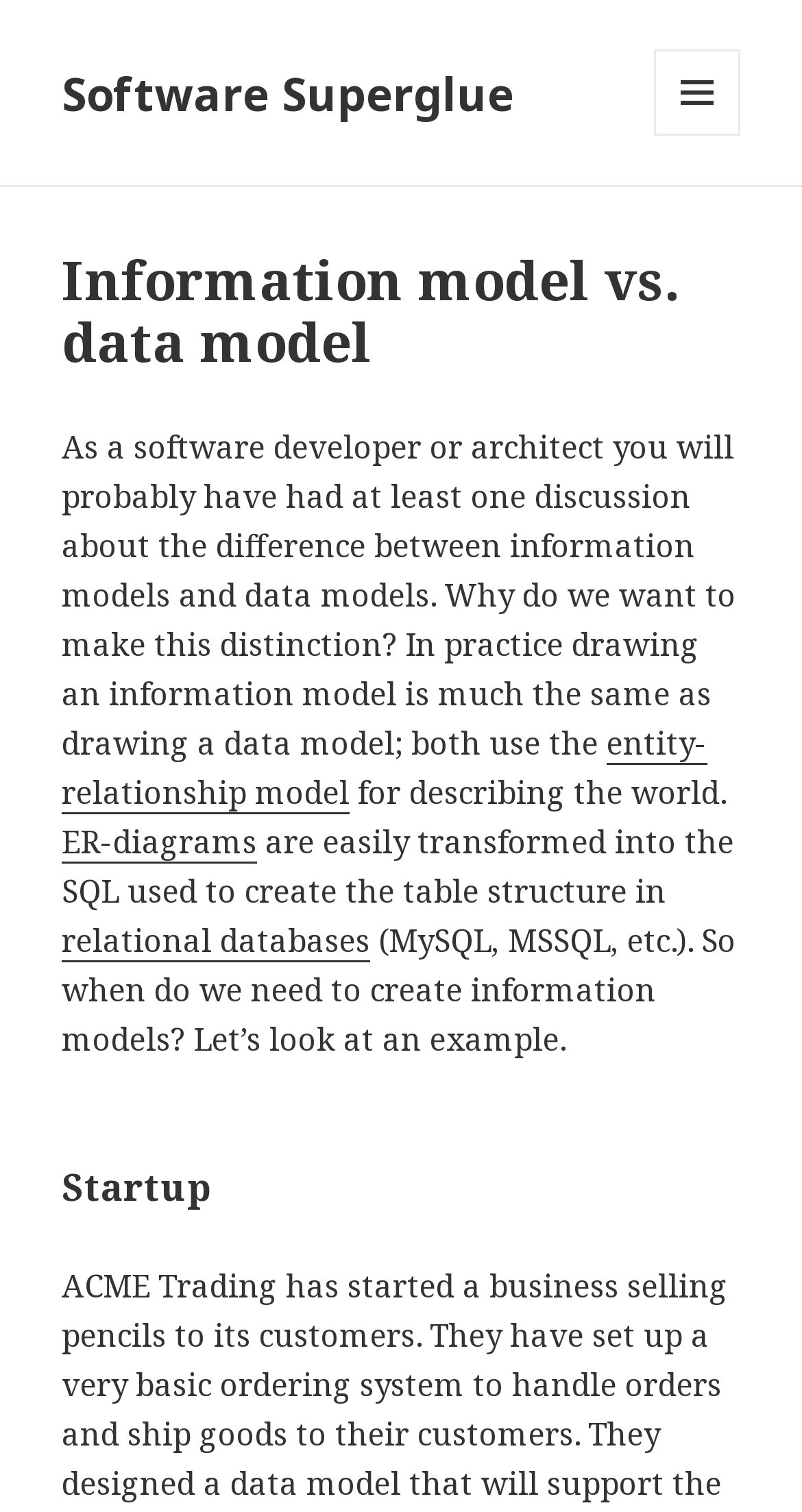Find the bounding box of the UI element described as follows: "ER-diagrams".

[0.077, 0.543, 0.32, 0.571]